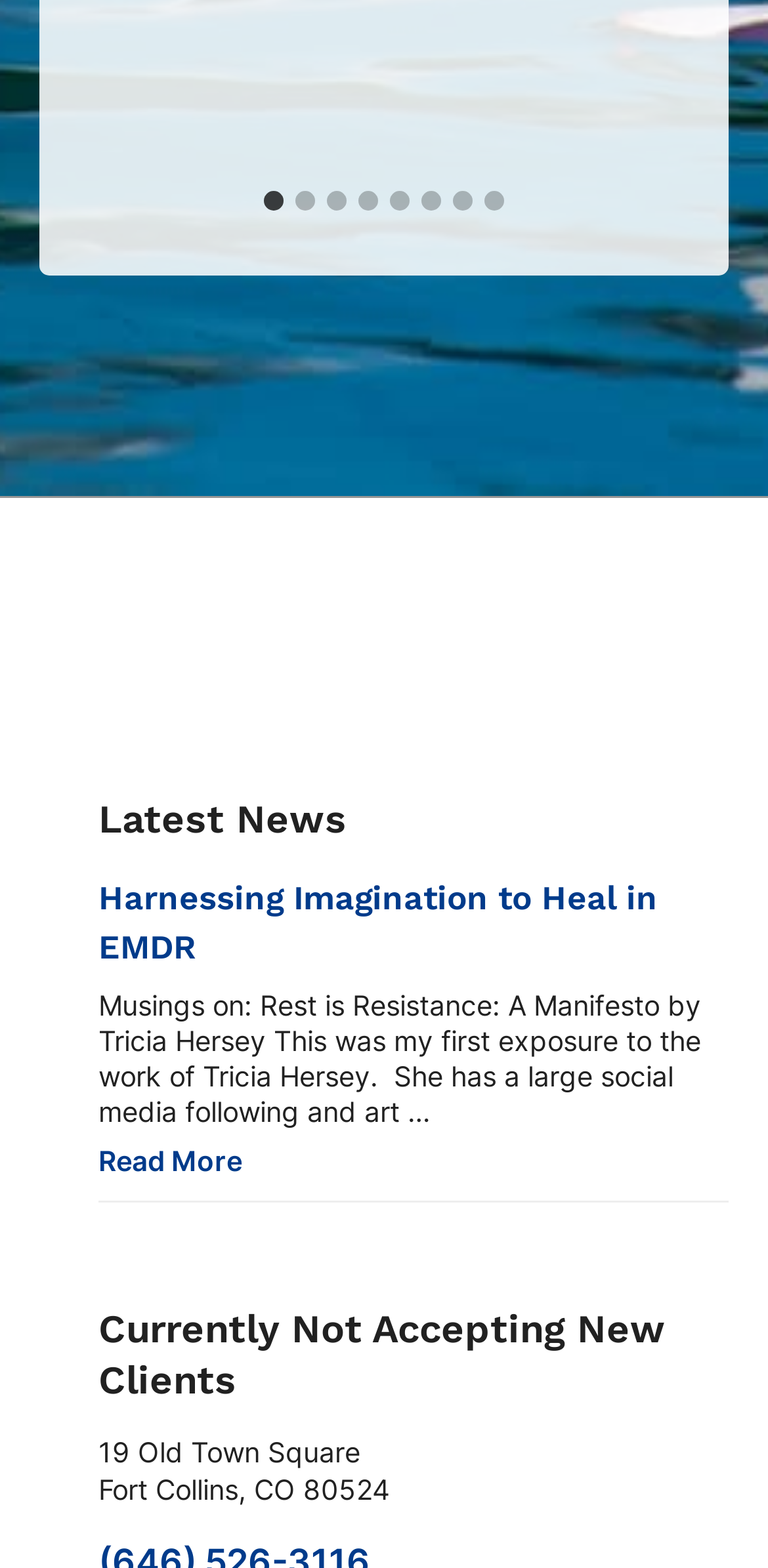What is the topic of the news article?
Answer the question in as much detail as possible.

The heading 'Harnessing Imagination to Heal in EMDR' suggests that the news article is about the topic of using imagination to heal in the context of EMDR (Eye Movement Desensitization and Reprocessing) therapy.